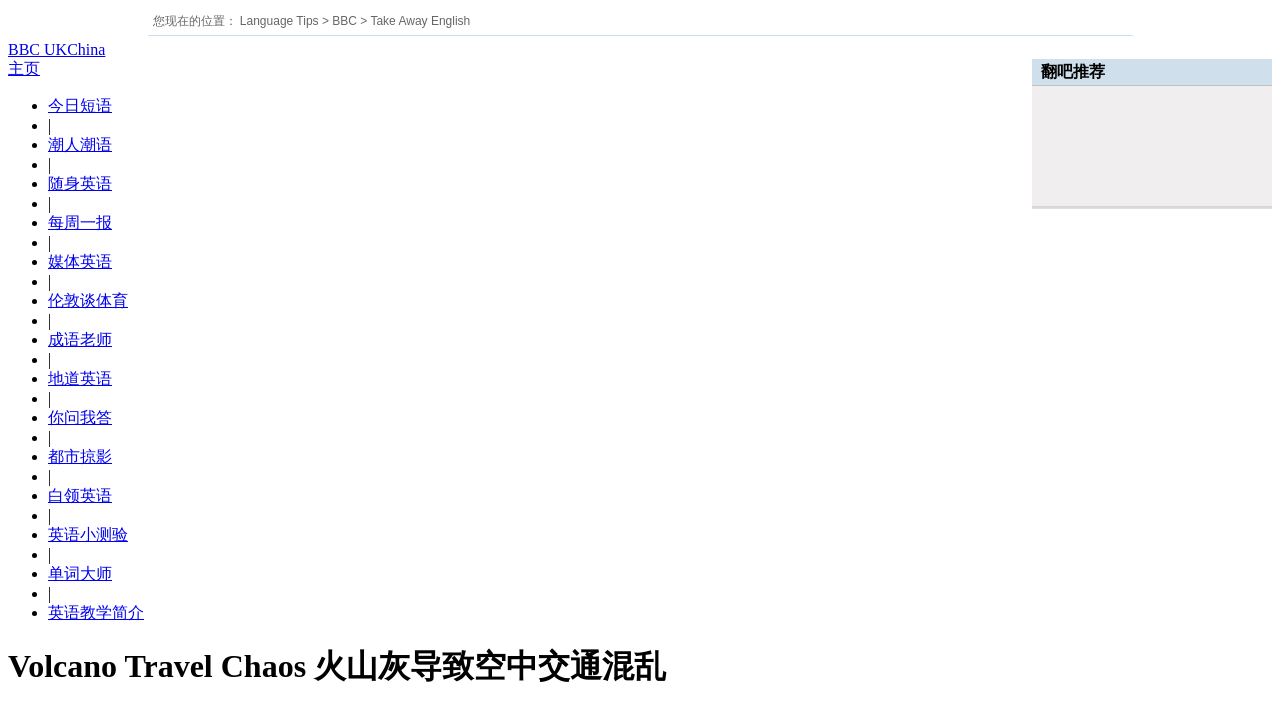Can you find and provide the title of the webpage?

Volcano Travel Chaos 火山灰导致空中交通混乱